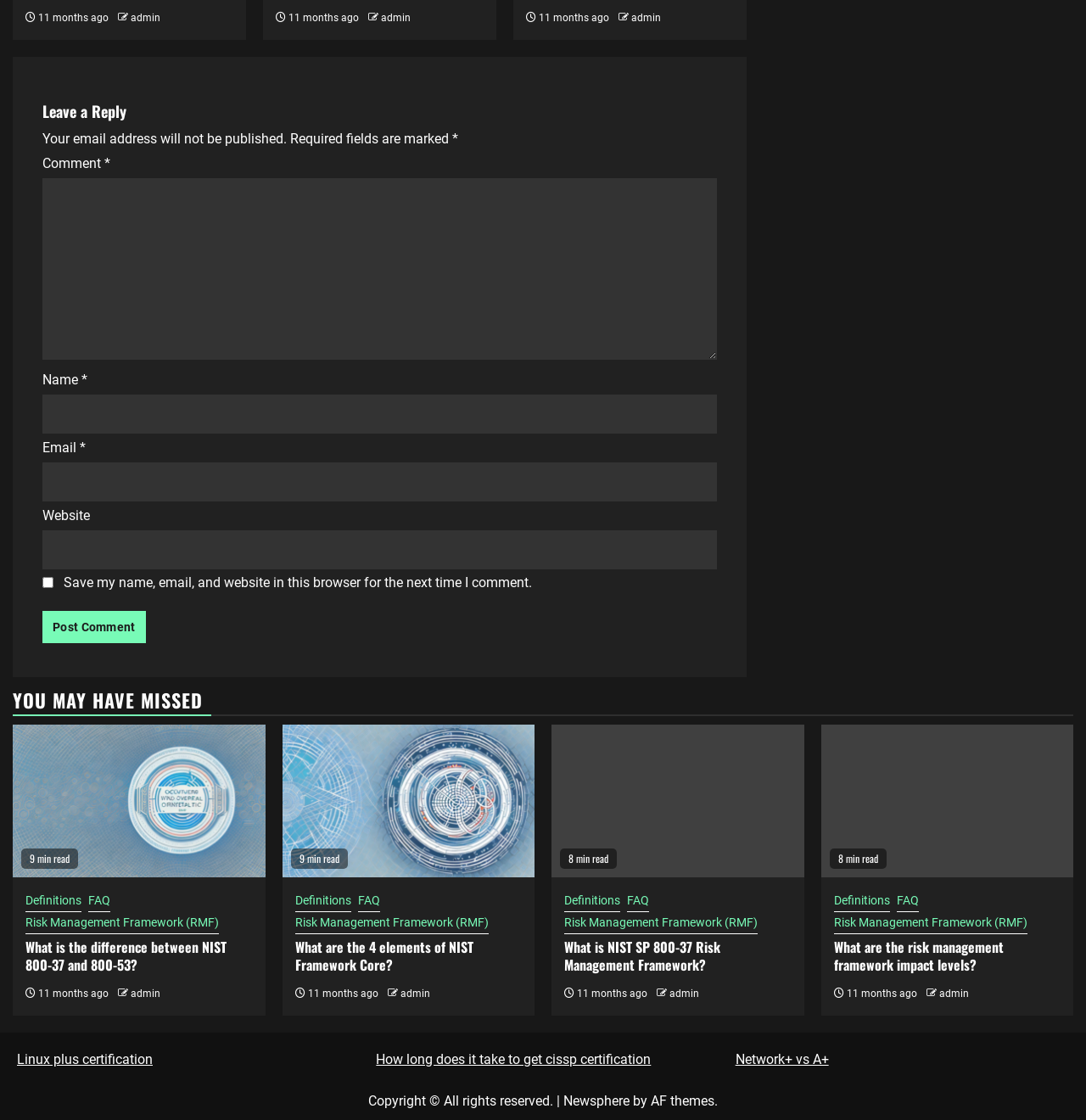Please find the bounding box coordinates (top-left x, top-left y, bottom-right x, bottom-right y) in the screenshot for the UI element described as follows: parent_node: 8 min read

[0.756, 0.647, 0.988, 0.783]